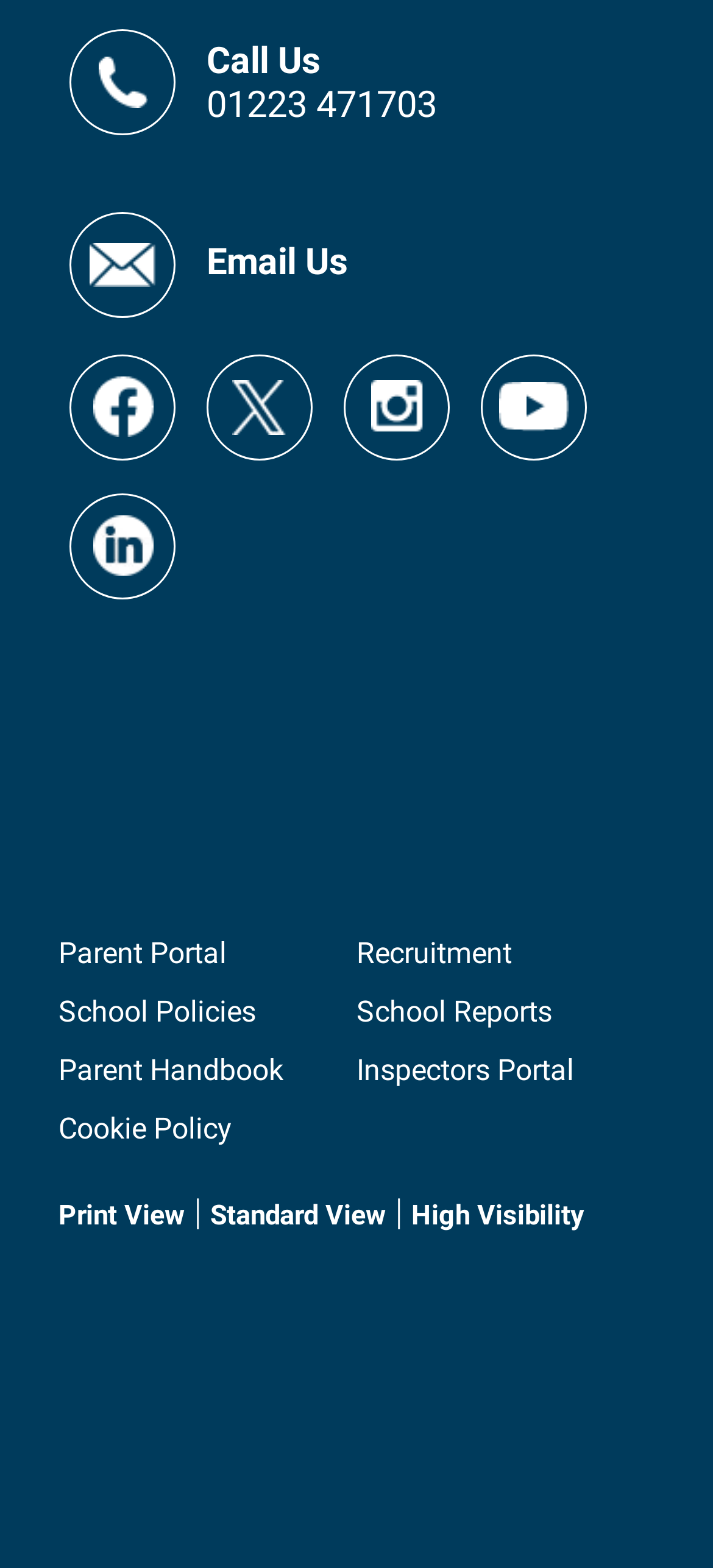Please specify the bounding box coordinates of the clickable region to carry out the following instruction: "View School Policies". The coordinates should be four float numbers between 0 and 1, in the format [left, top, right, bottom].

[0.082, 0.634, 0.359, 0.656]